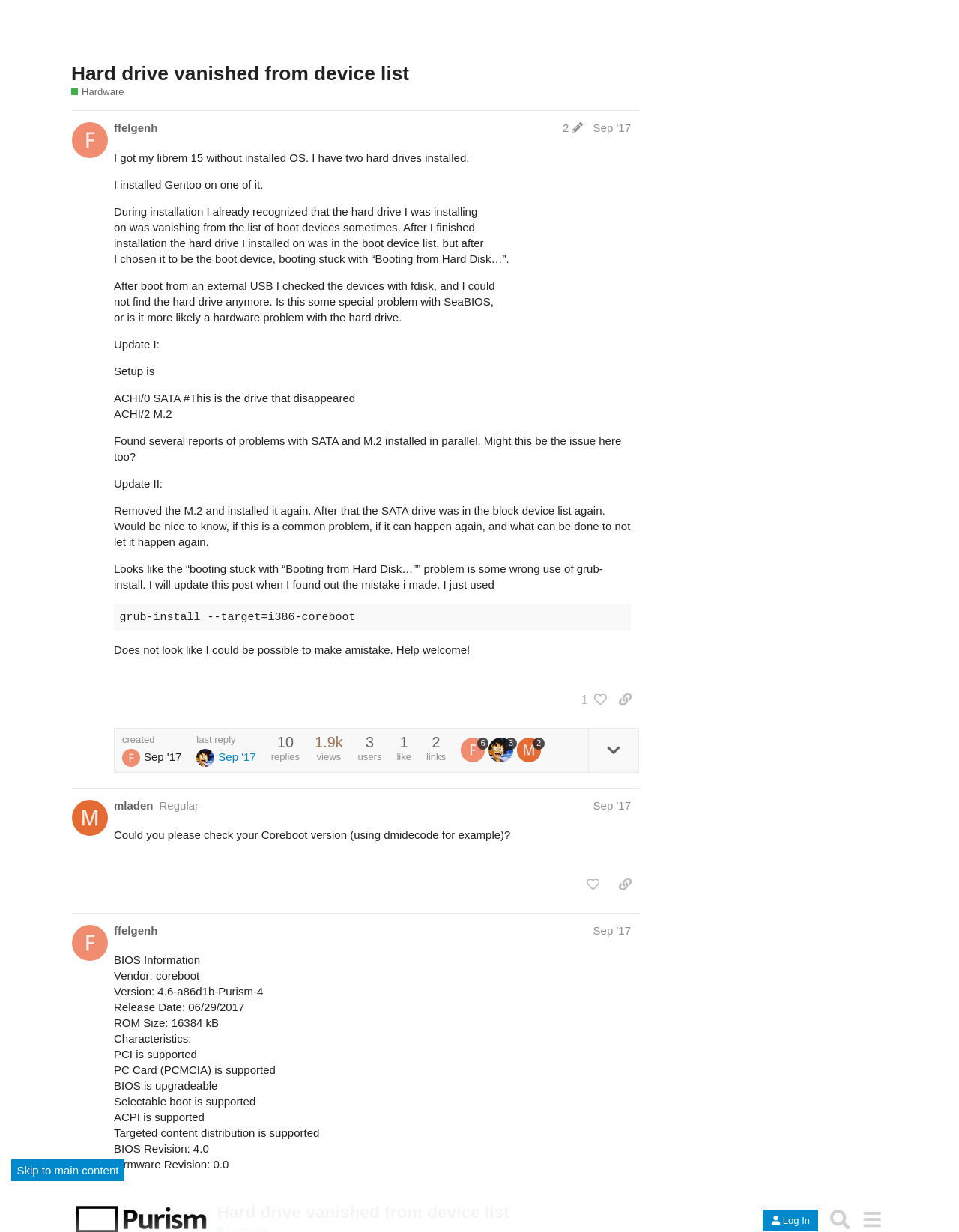From the image, can you give a detailed response to the question below:
What is the name of the community?

The name of the community can be found in the top-left corner of the webpage, where it says 'Purism community' in a link format.